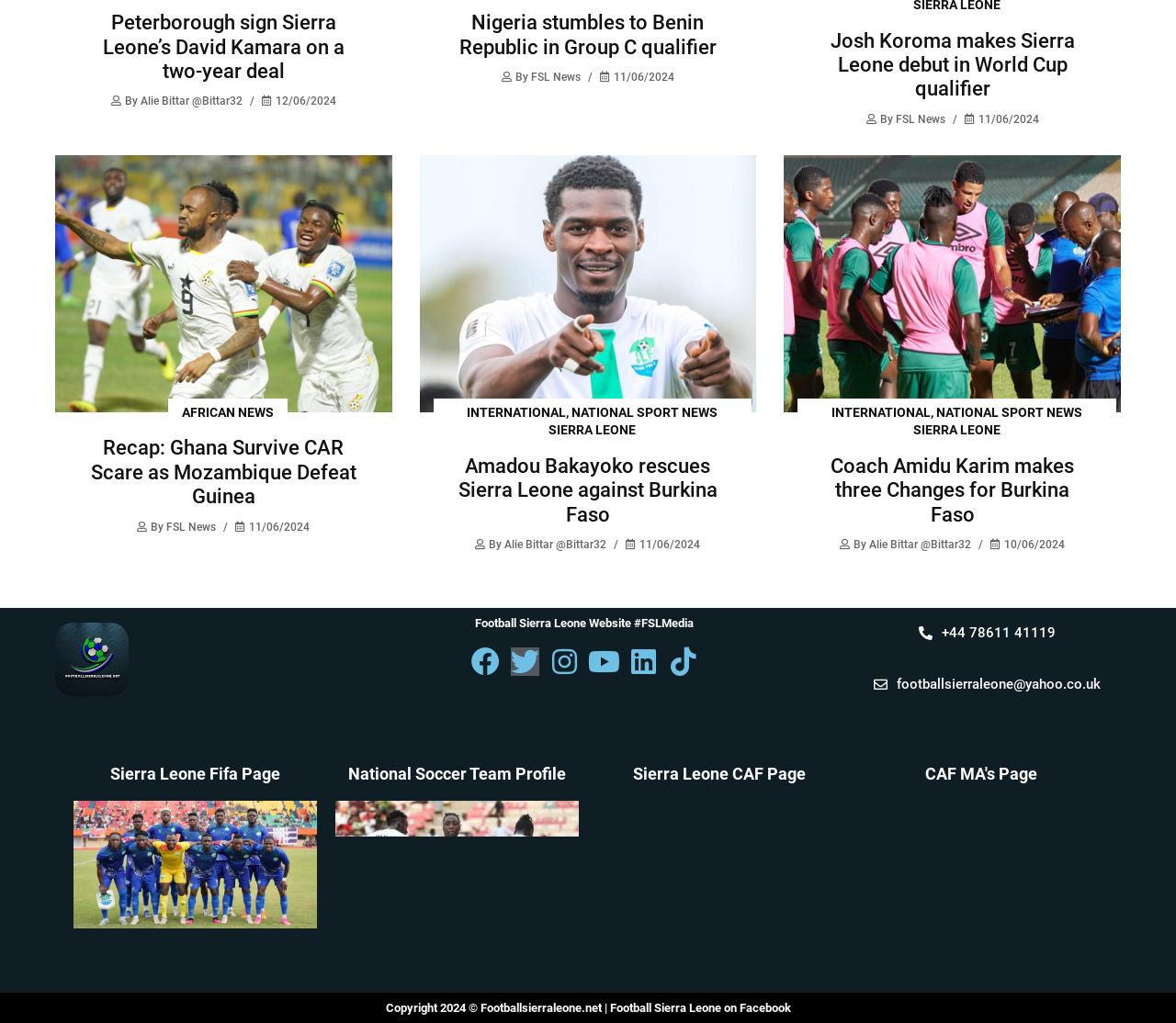Identify the bounding box coordinates for the UI element described as follows: "alt="Sierra Leone players in Celebration"". Ensure the coordinates are four float numbers between 0 and 1, formatted as [left, top, right, bottom].

[0.285, 0.783, 0.492, 0.908]